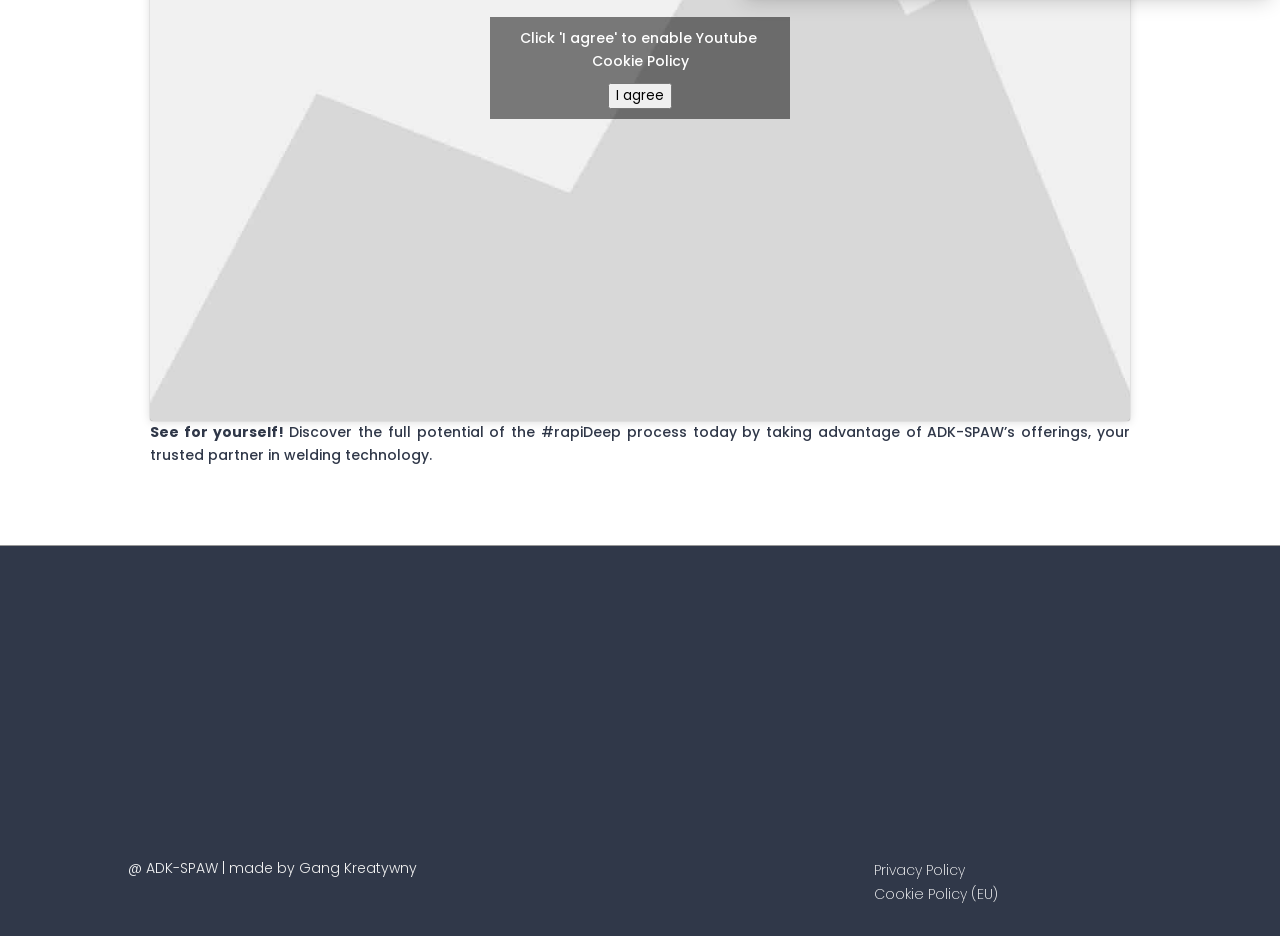Give the bounding box coordinates for the element described as: "Privacy Policy".

[0.683, 0.918, 0.754, 0.94]